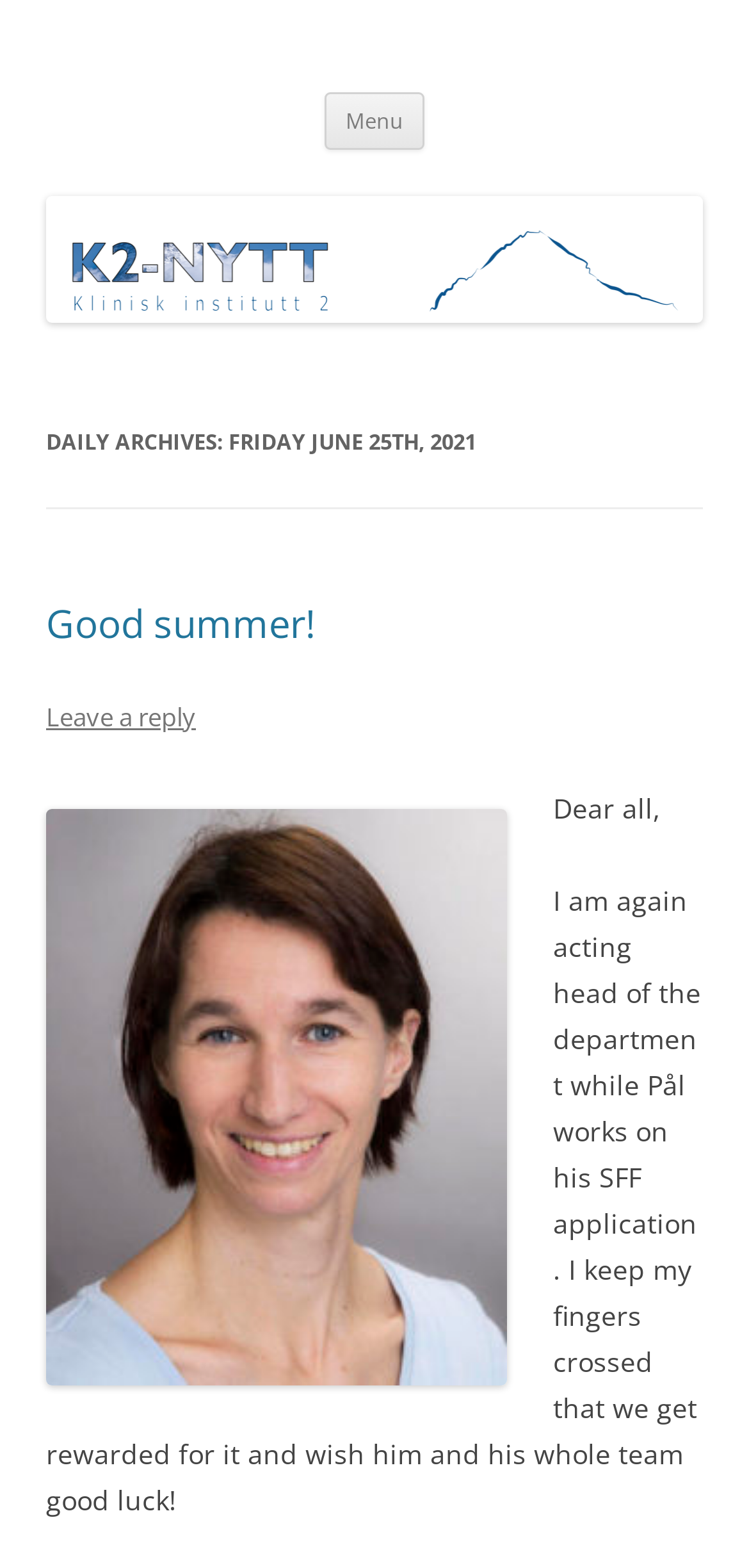From the given element description: "Menu", find the bounding box for the UI element. Provide the coordinates as four float numbers between 0 and 1, in the order [left, top, right, bottom].

[0.433, 0.059, 0.567, 0.095]